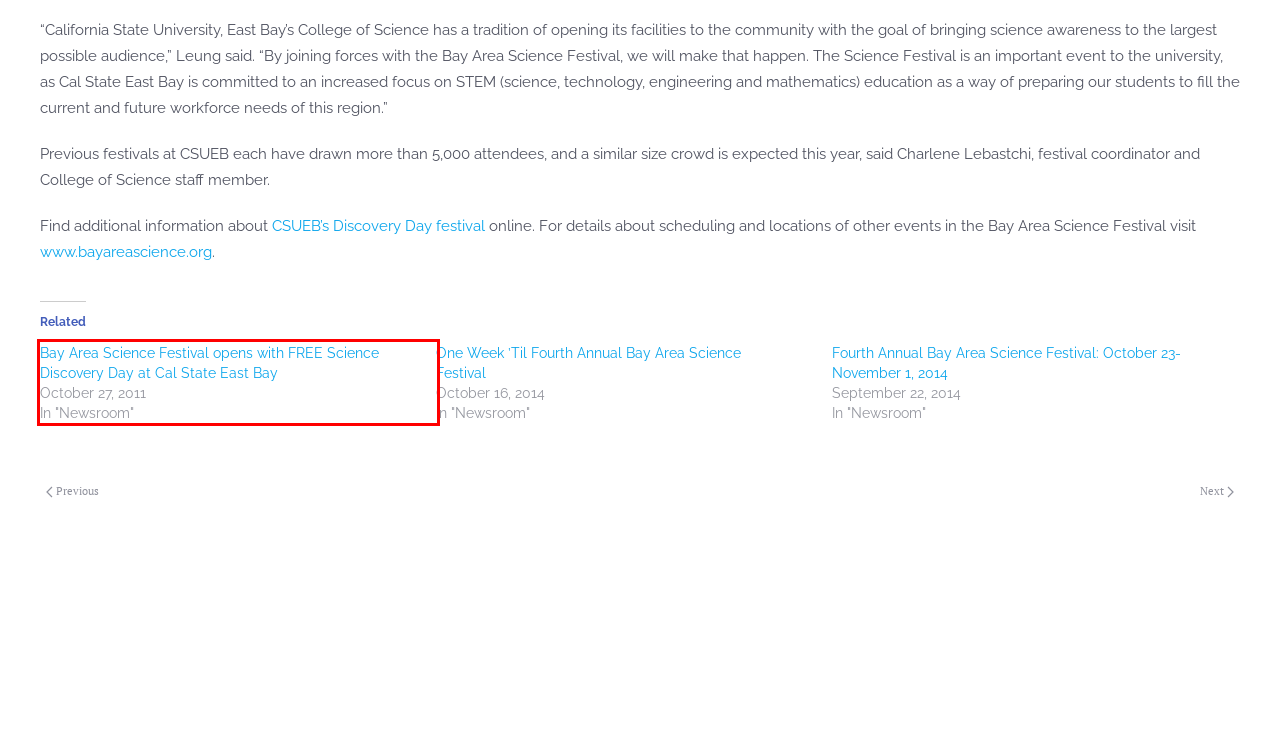Please analyze the provided webpage screenshot and perform OCR to extract the text content from the red rectangle bounding box.

Bay Area Science Festival opens with FREE Science Discovery Day at Cal State East Bay October 27, 2011 In "Newsroom"